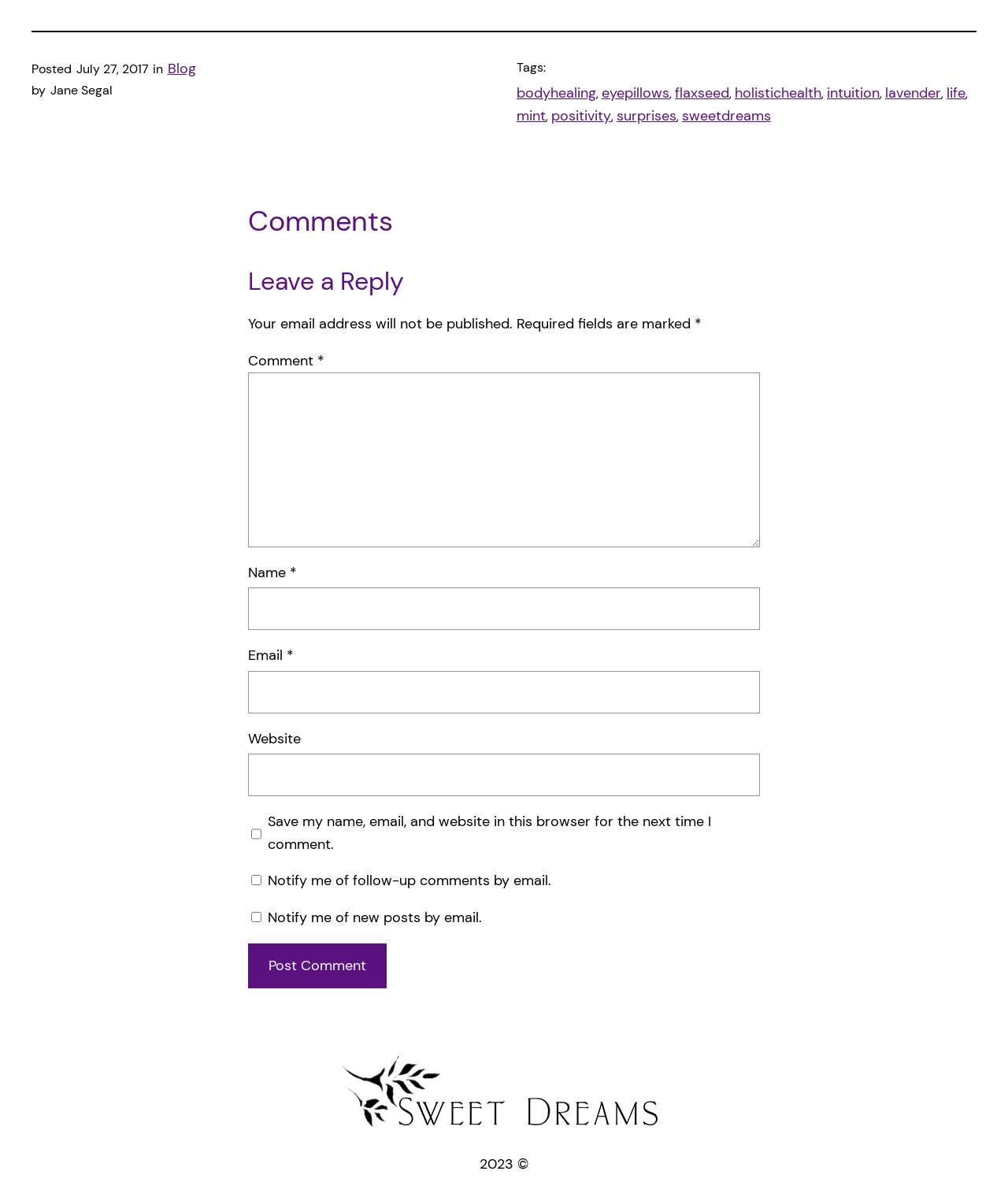Utilize the details in the image to thoroughly answer the following question: What is the purpose of the textbox with the label 'Comment'?

I found the textbox with the label 'Comment' in the element with ID 152, which is a sibling of the StaticText element with ID 205 containing the text 'Comment'. The presence of this textbox and the surrounding elements suggests that it is used to leave a comment on the article.